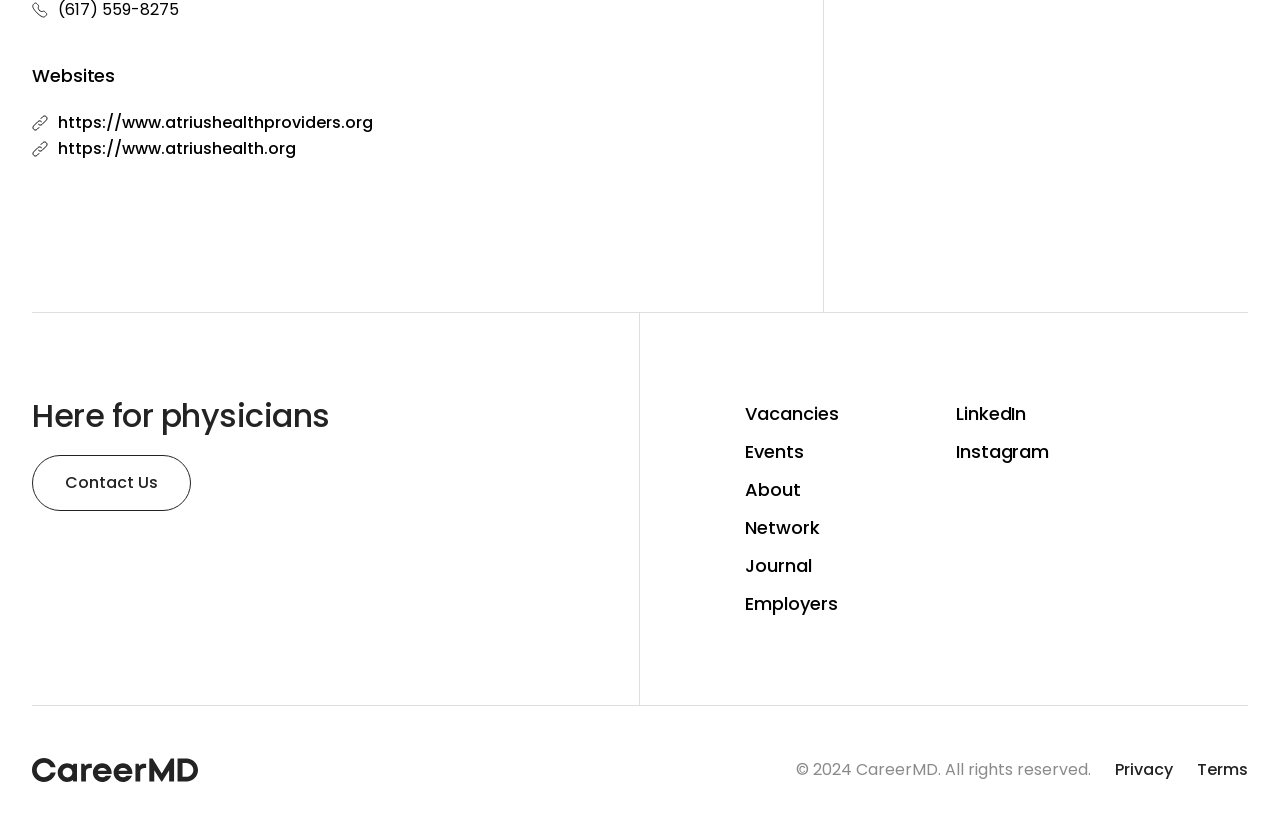How many social media links are there?
Using the information from the image, give a concise answer in one word or a short phrase.

2